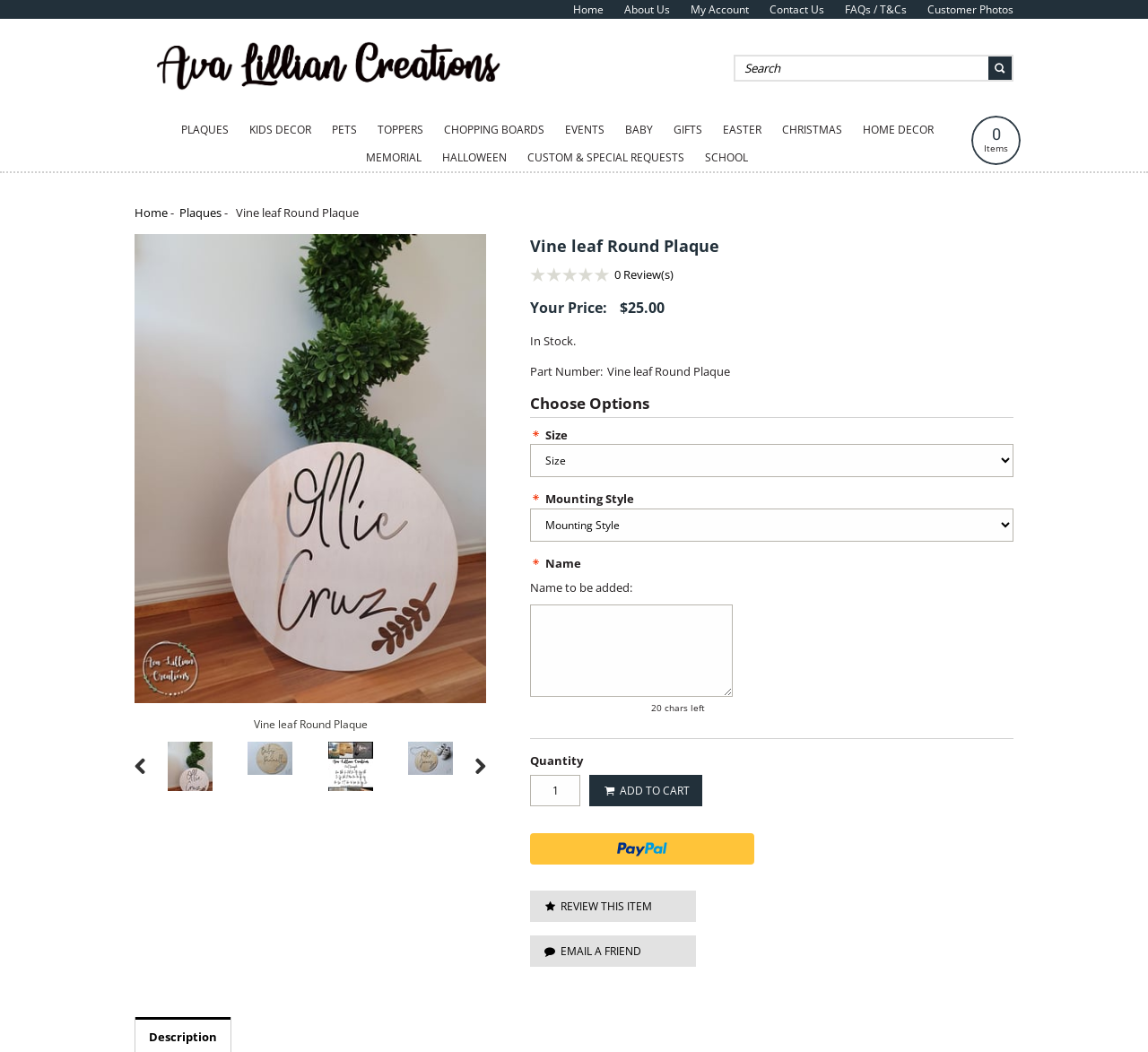Please reply to the following question using a single word or phrase: 
What is the maximum number of characters allowed for the 'Name to be added:' field?

20